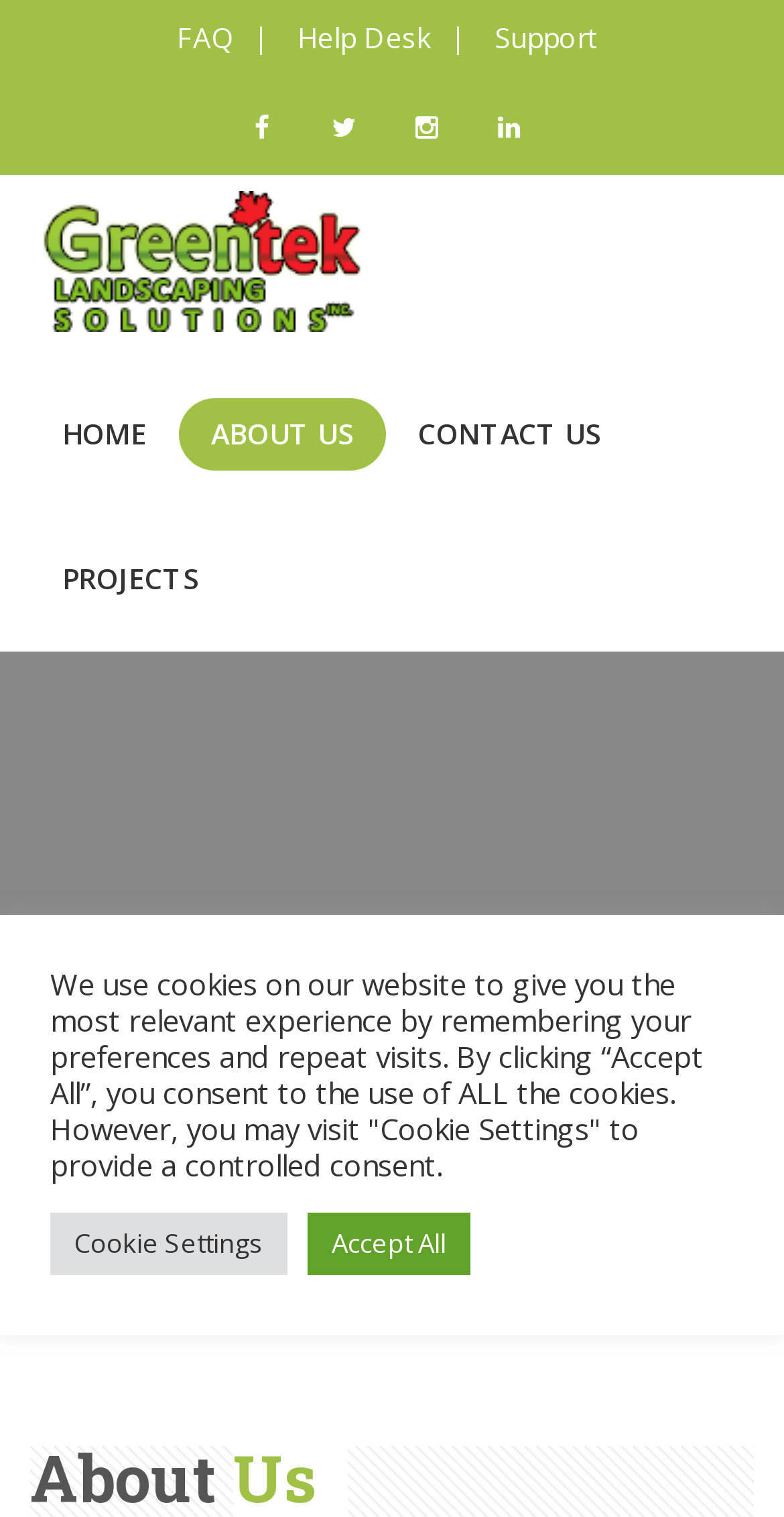Based on the element description Support, identify the bounding box coordinates for the UI element. The coordinates should be in the format (top-left x, top-left y, bottom-right x, bottom-right y) and within the 0 to 1 range.

[0.631, 0.012, 0.762, 0.037]